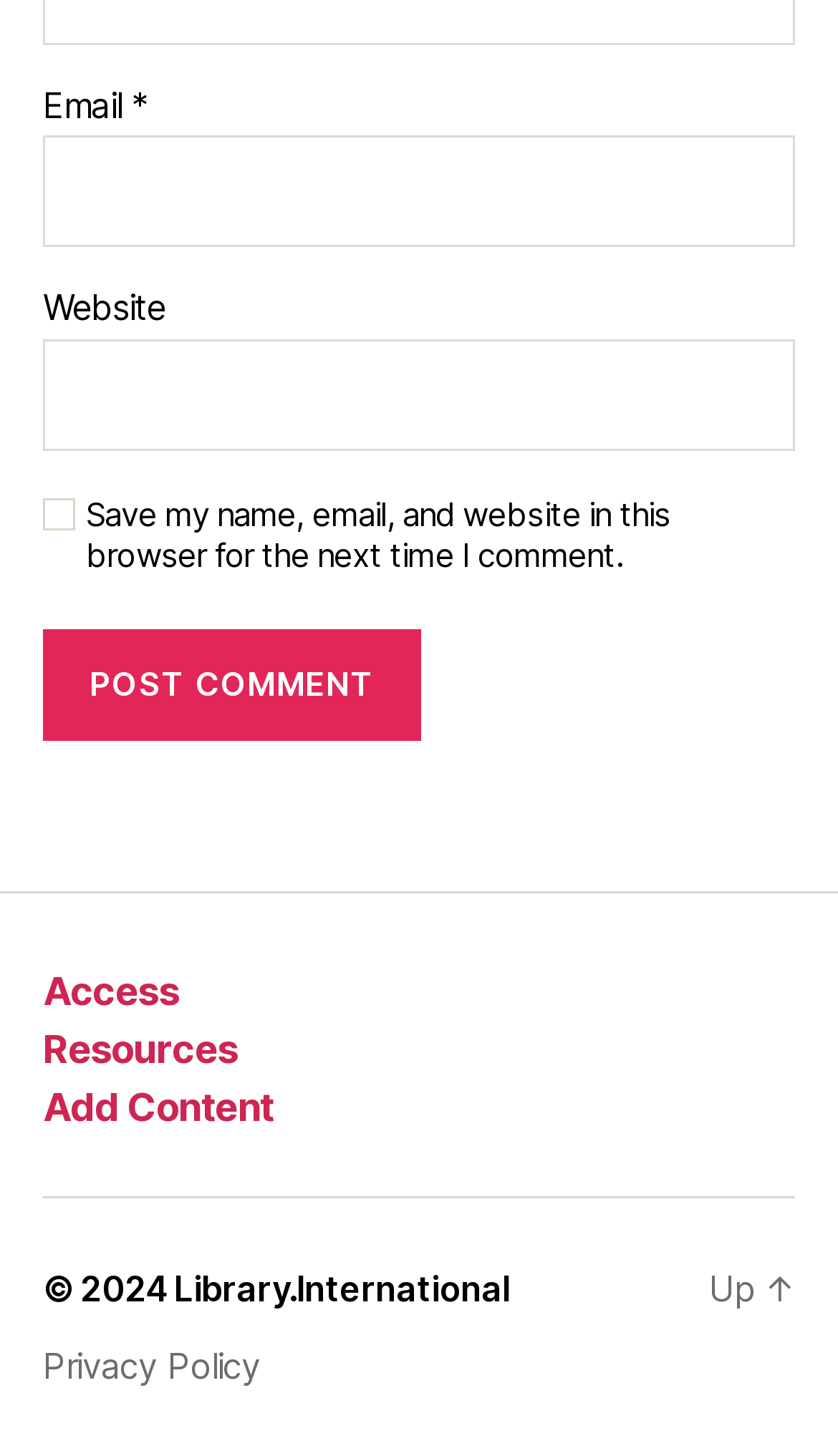Locate the bounding box coordinates of the segment that needs to be clicked to meet this instruction: "Save comment information".

[0.051, 0.342, 0.09, 0.364]